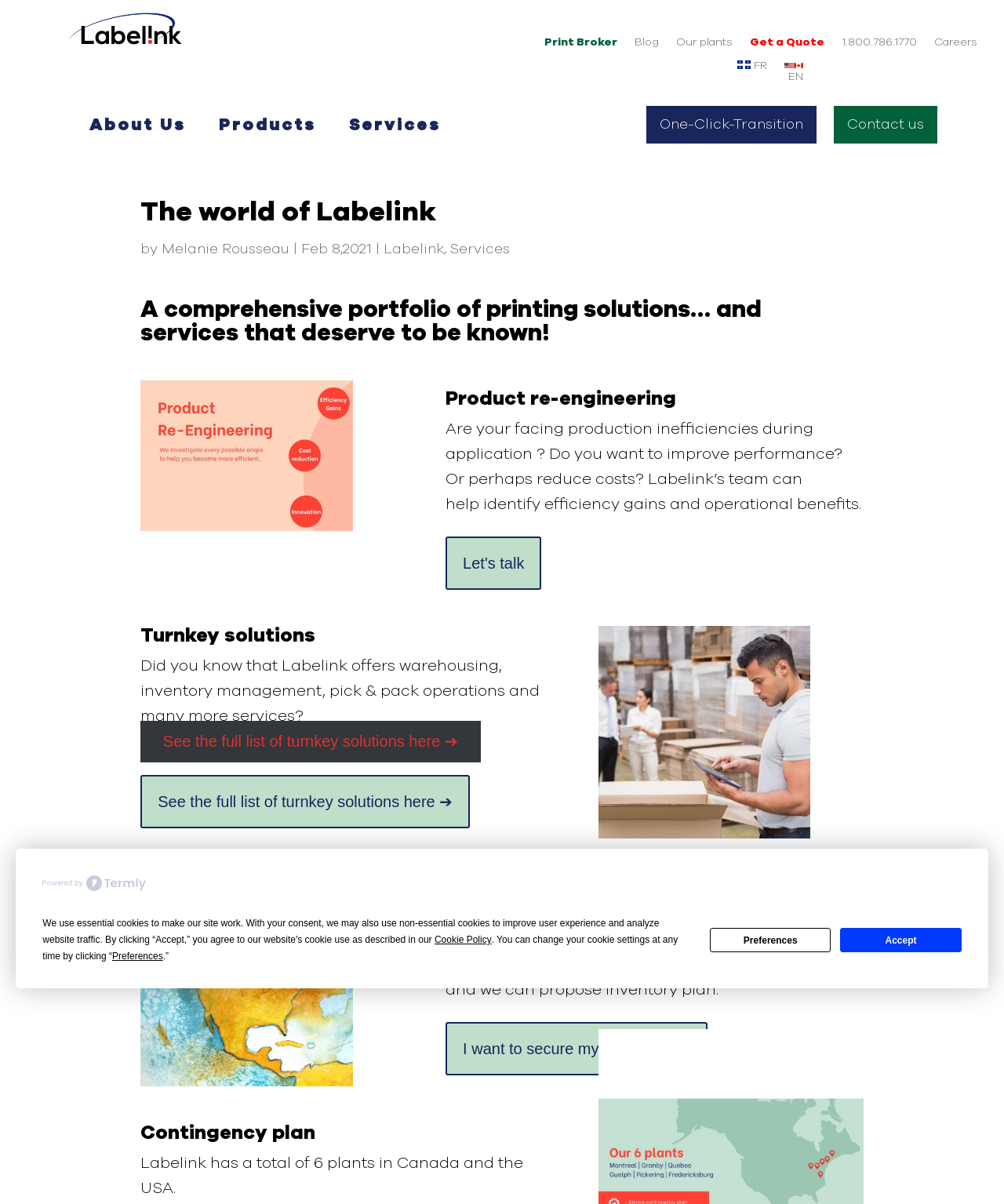What services does Labelink offer besides printing? Refer to the image and provide a one-word or short phrase answer.

warehousing, inventory management, pick & pack operations